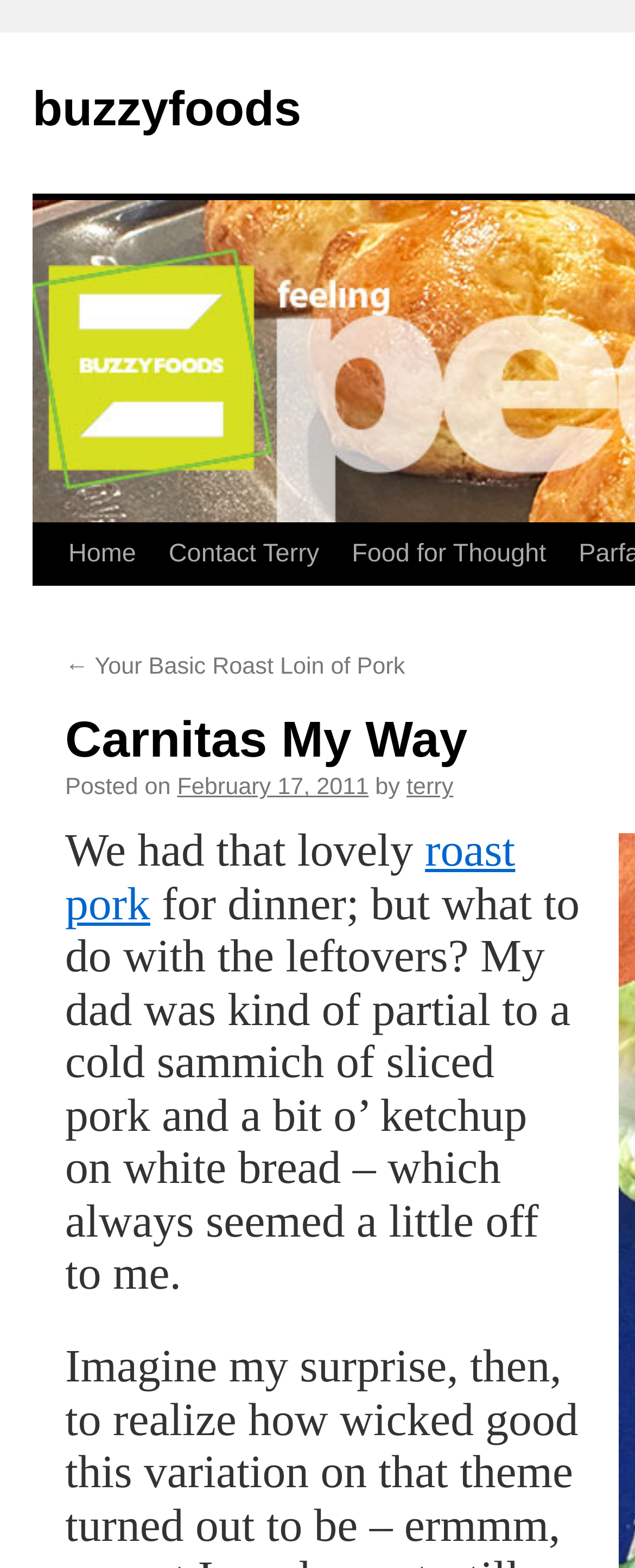What is the name of the website?
Using the image, respond with a single word or phrase.

buzzyfoods